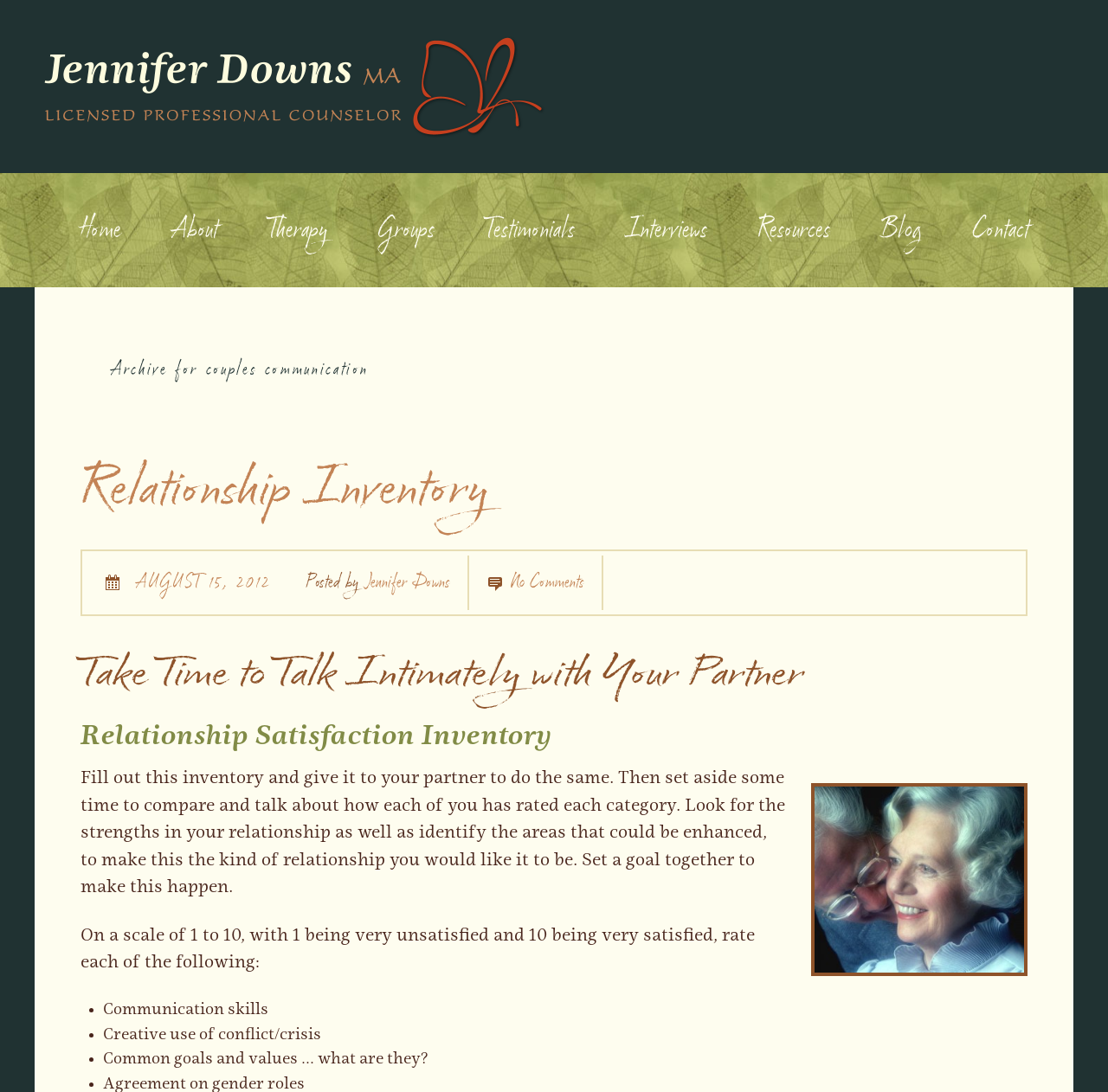Identify the bounding box coordinates of the specific part of the webpage to click to complete this instruction: "Click the Relationship Satisfaction Inventory link".

[0.072, 0.661, 0.928, 0.69]